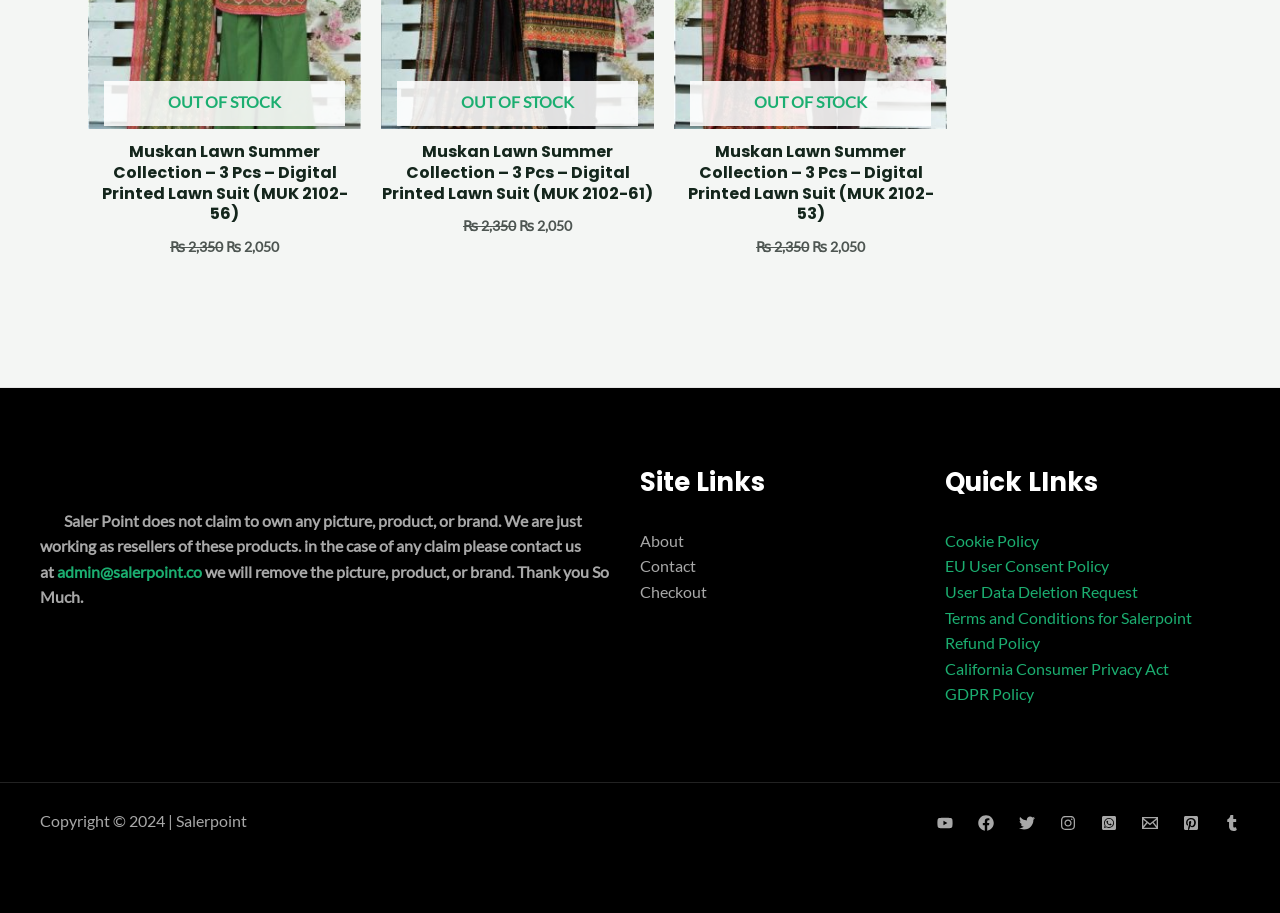Determine the bounding box coordinates of the region I should click to achieve the following instruction: "Go to About page". Ensure the bounding box coordinates are four float numbers between 0 and 1, i.e., [left, top, right, bottom].

[0.5, 0.581, 0.534, 0.602]